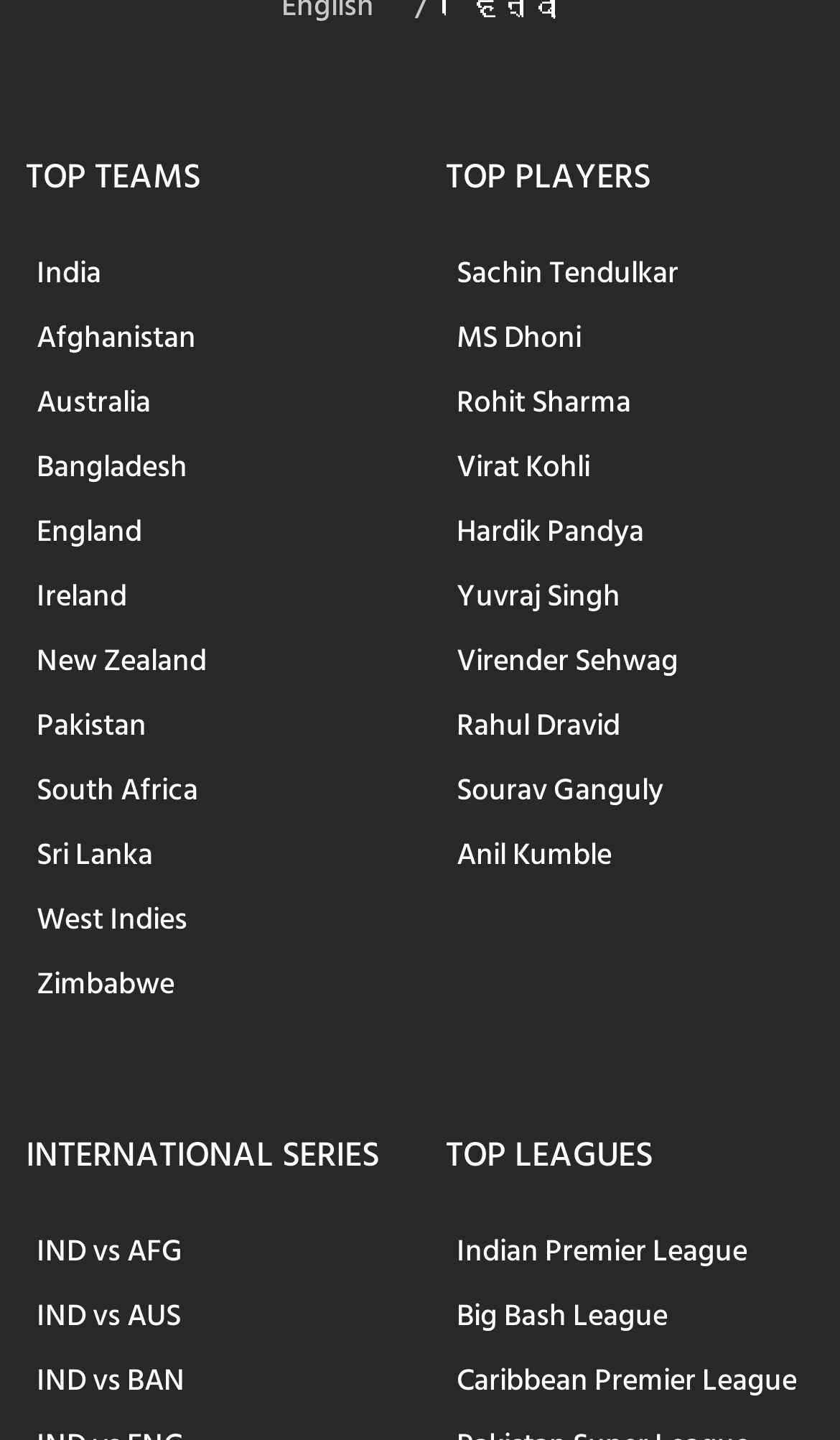Identify and provide the bounding box for the element described by: "Indian Premier League".

[0.531, 0.844, 0.903, 0.894]